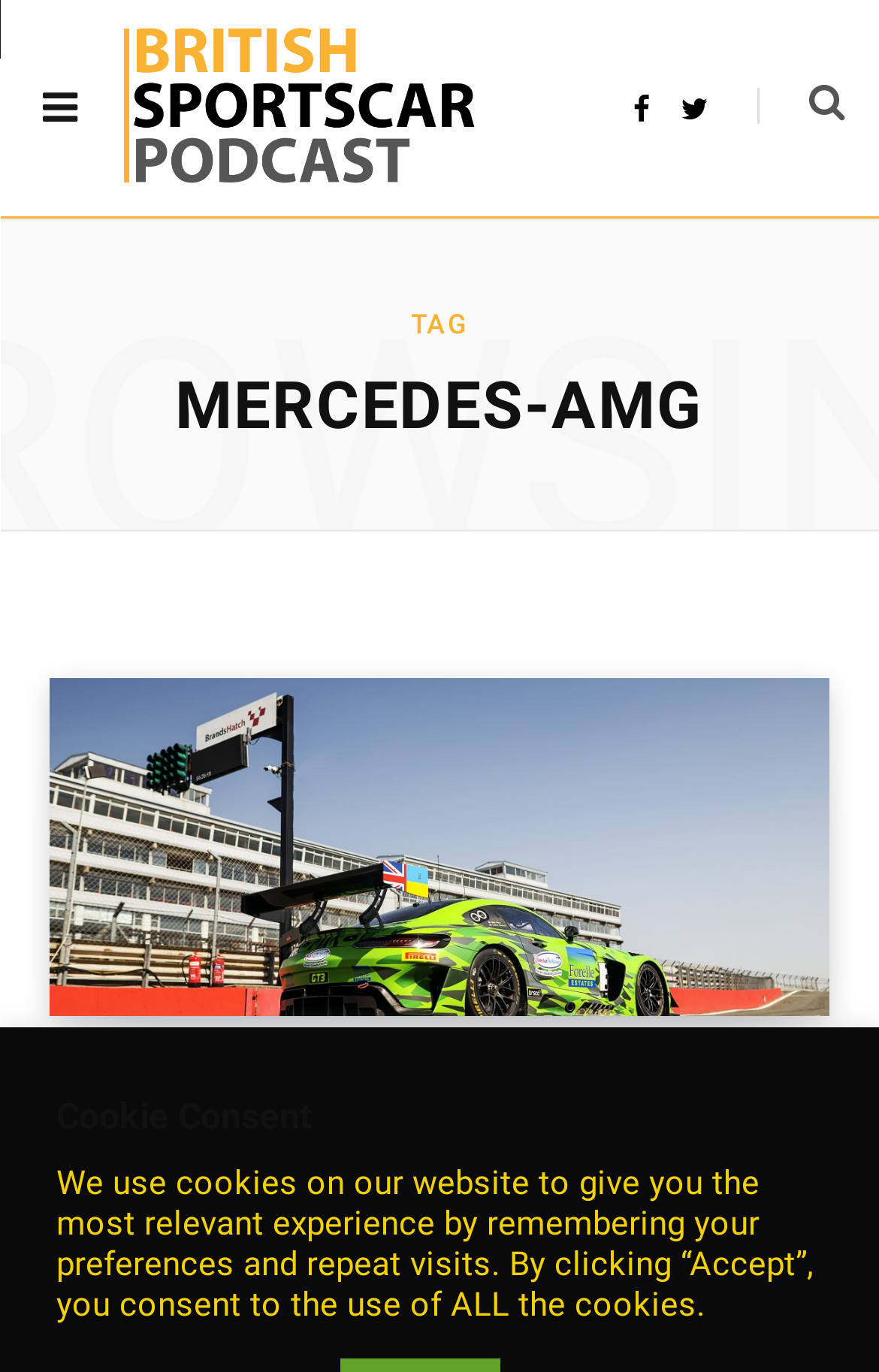Find the bounding box of the web element that fits this description: "Facebook".

[0.721, 0.069, 0.738, 0.09]